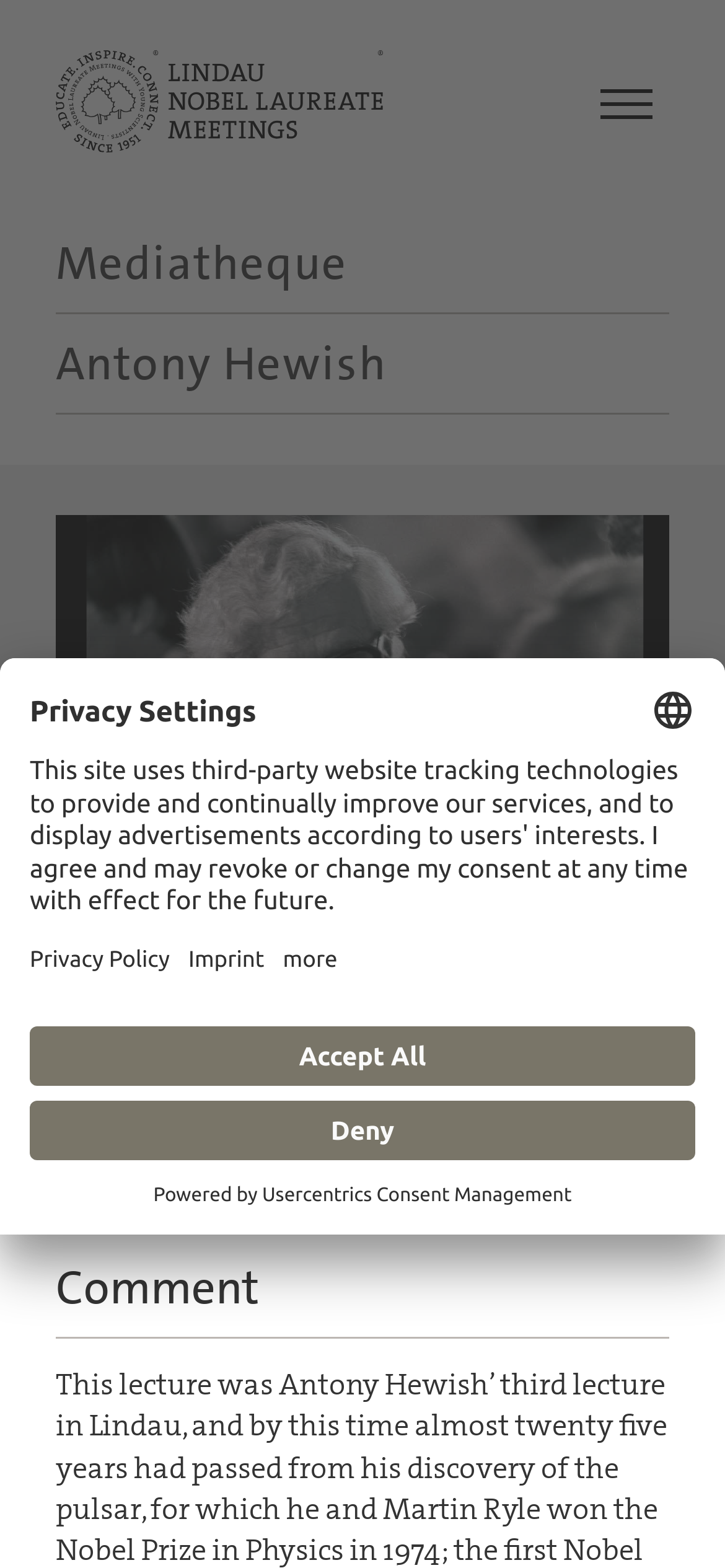Please identify the bounding box coordinates of the element that needs to be clicked to execute the following command: "Go to Laureates". Provide the bounding box using four float numbers between 0 and 1, formatted as [left, top, right, bottom].

[0.572, 0.158, 0.821, 0.204]